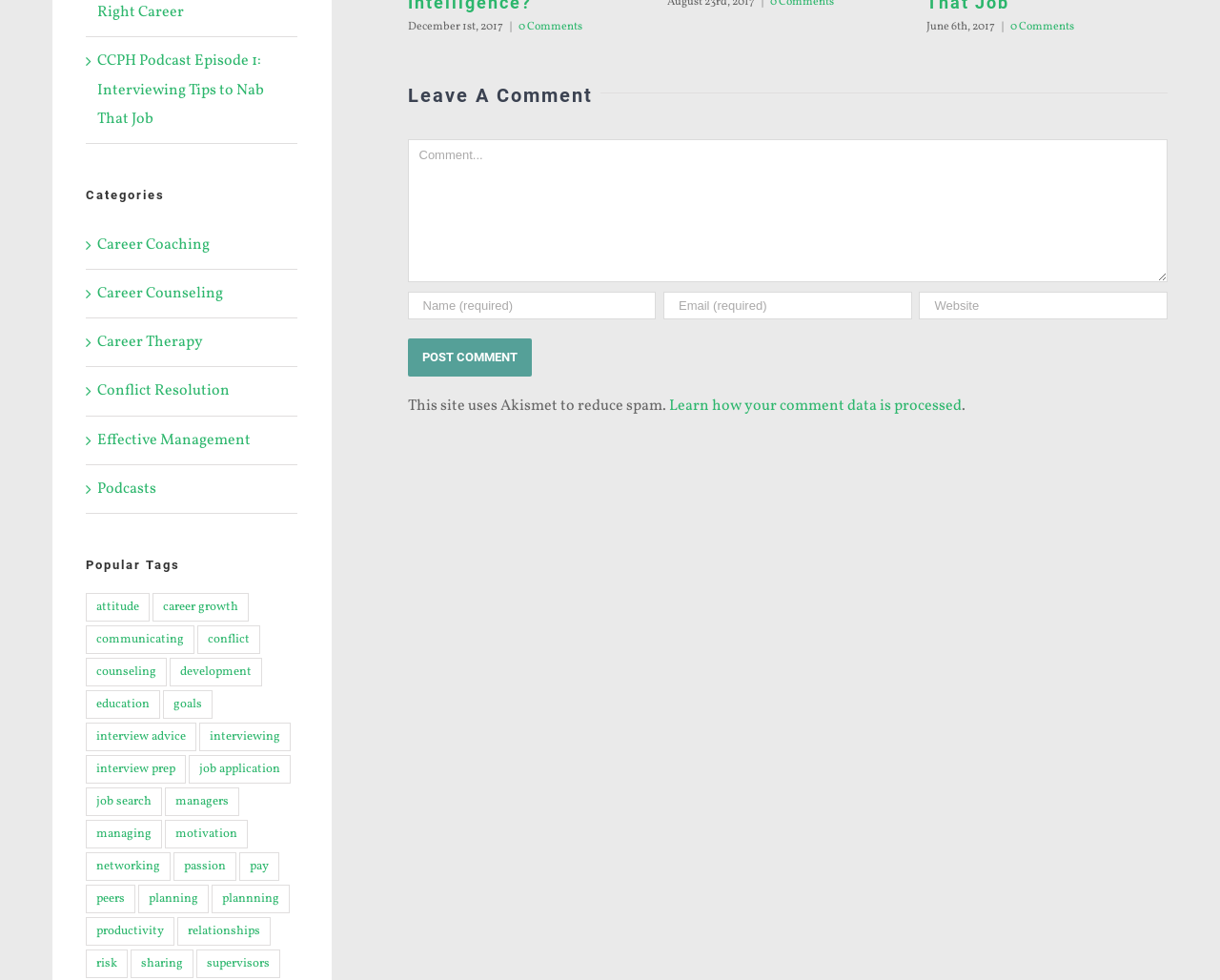Please identify the bounding box coordinates of the element on the webpage that should be clicked to follow this instruction: "Post a comment". The bounding box coordinates should be given as four float numbers between 0 and 1, formatted as [left, top, right, bottom].

[0.334, 0.345, 0.436, 0.384]